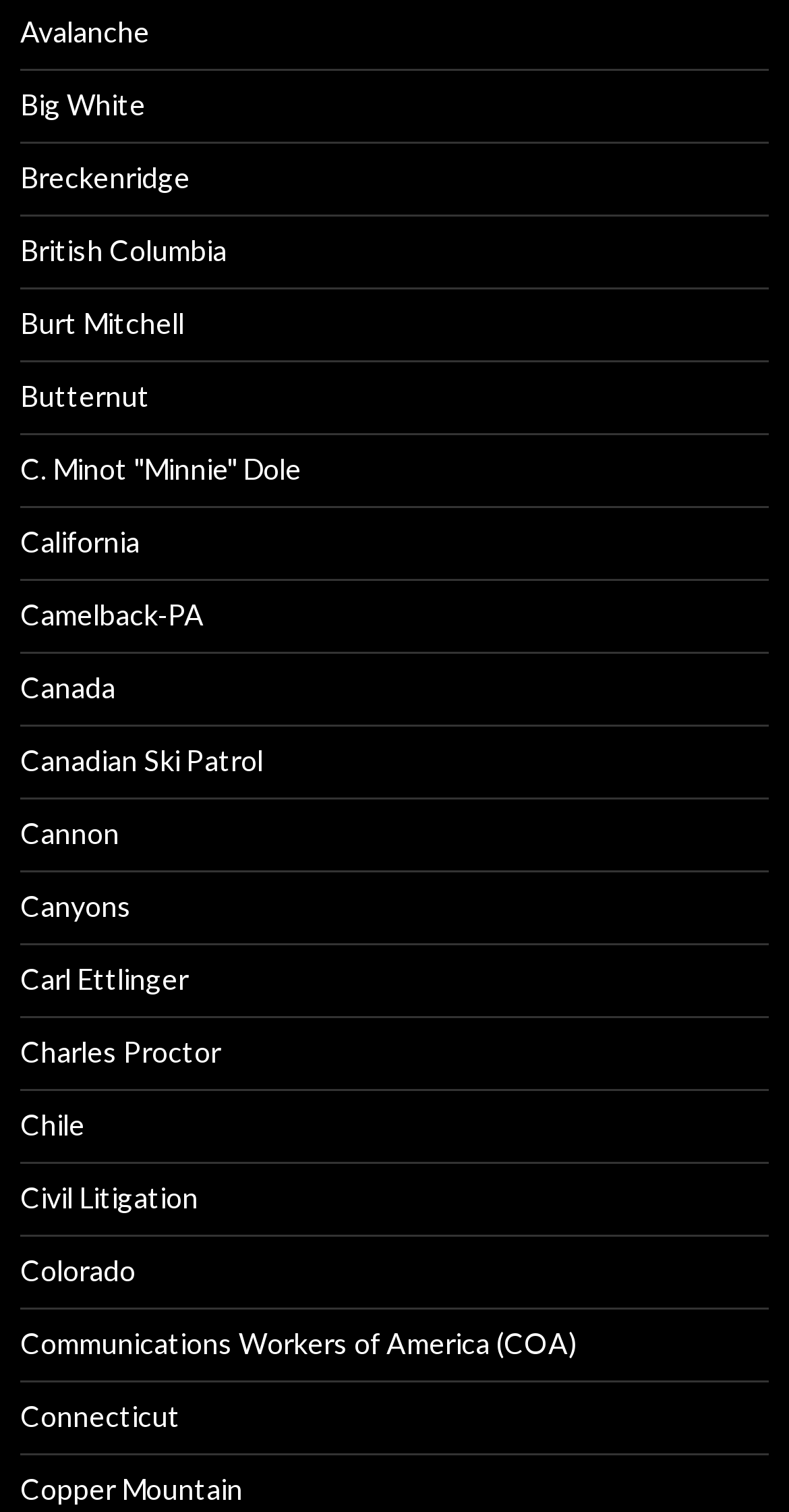Based on the description "Charles Proctor", find the bounding box of the specified UI element.

[0.026, 0.684, 0.279, 0.707]